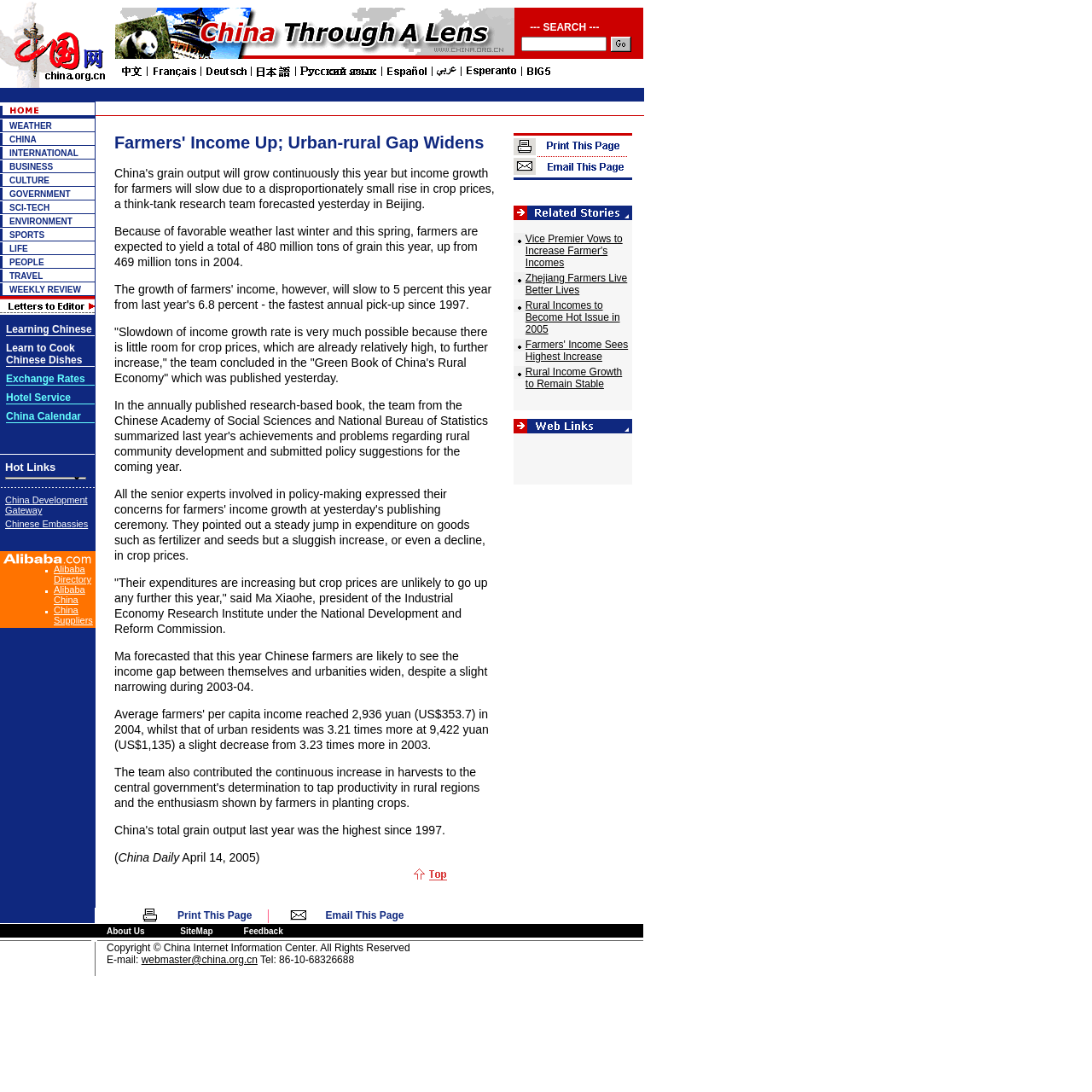Pinpoint the bounding box coordinates of the area that should be clicked to complete the following instruction: "Click on the business link". The coordinates must be given as four float numbers between 0 and 1, i.e., [left, top, right, bottom].

[0.009, 0.148, 0.049, 0.157]